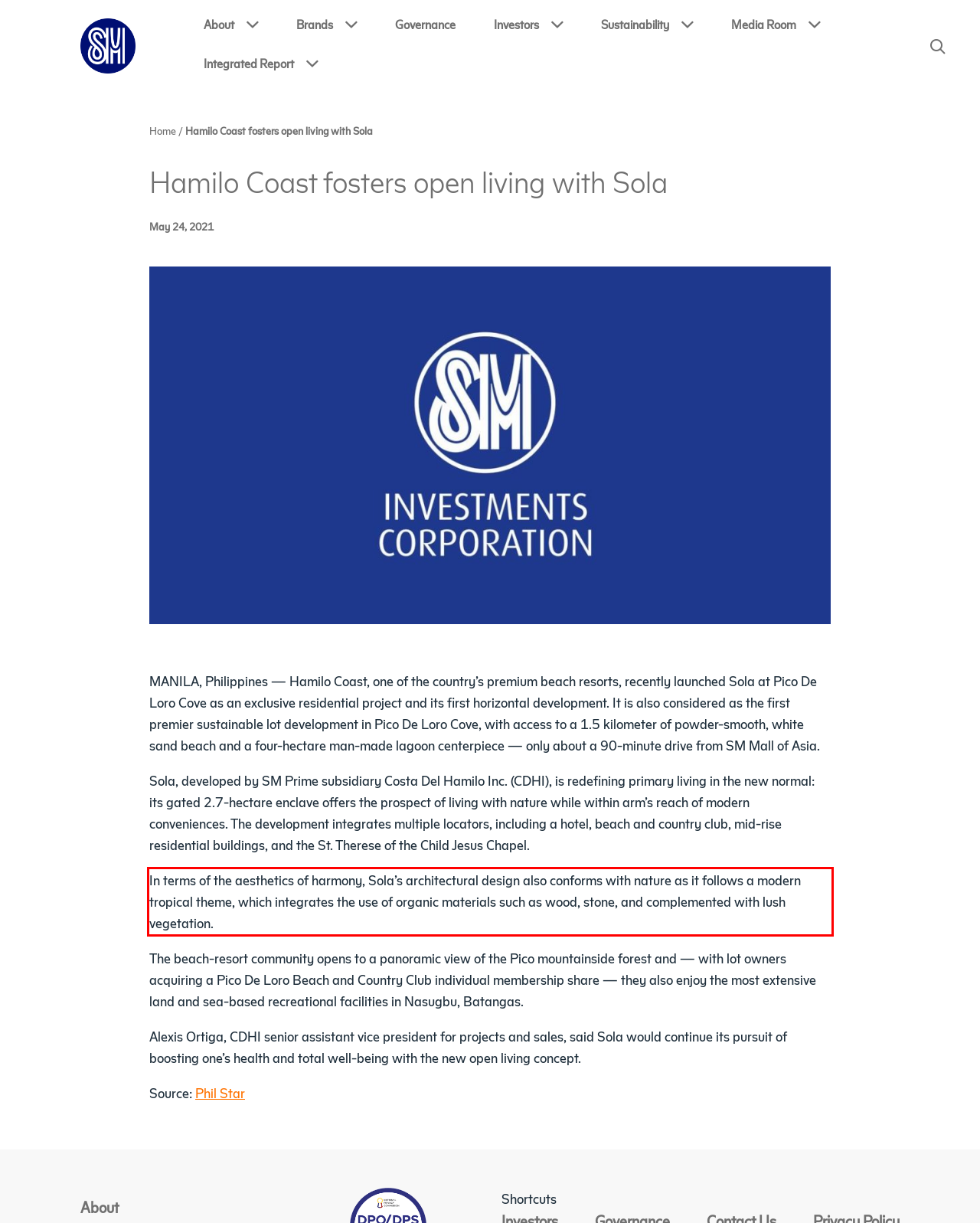There is a screenshot of a webpage with a red bounding box around a UI element. Please use OCR to extract the text within the red bounding box.

In terms of the aesthetics of harmony, Sola’s architectural design also conforms with nature as it follows a modern tropical theme, which integrates the use of organic materials such as wood, stone, and complemented with lush vegetation.